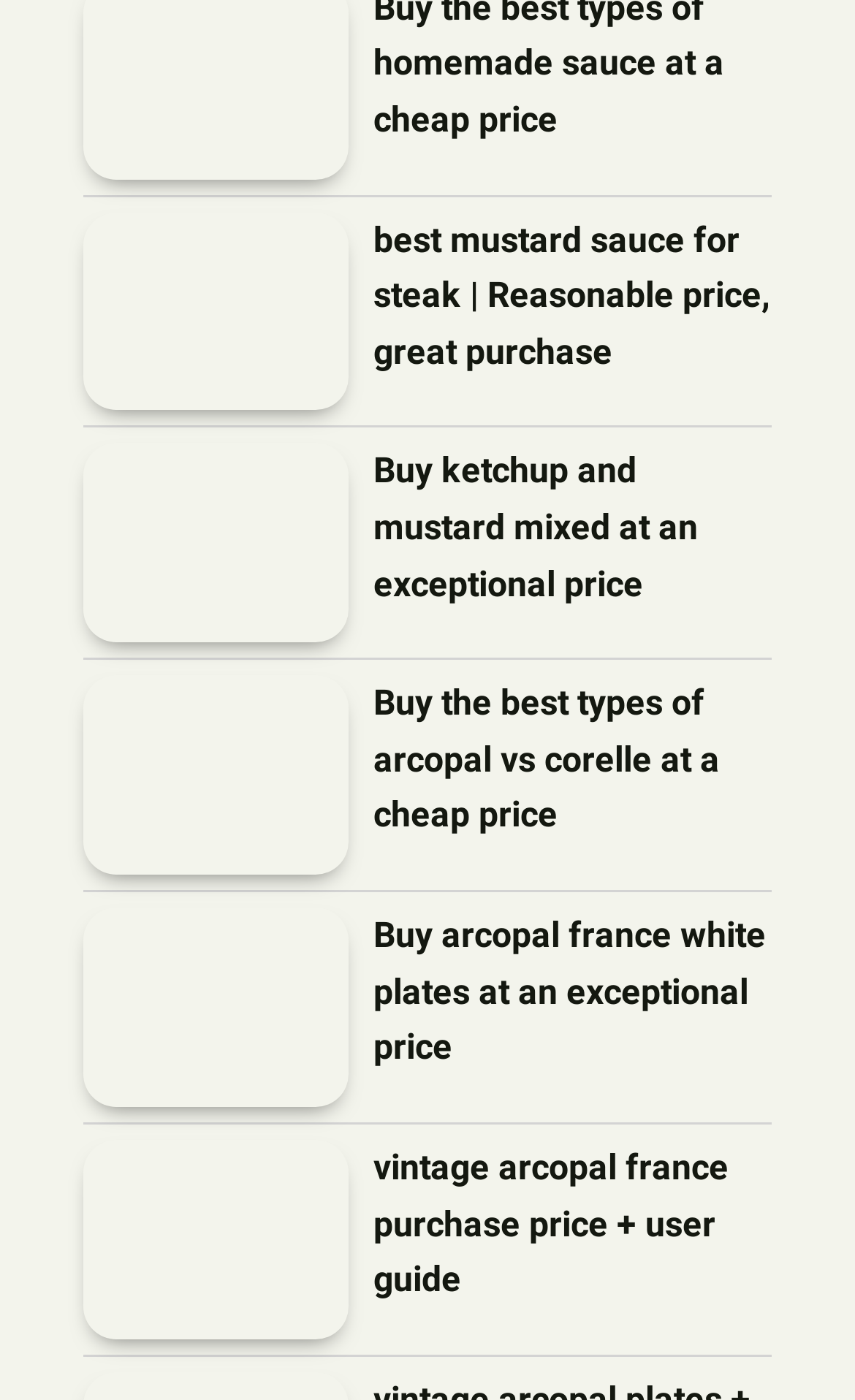Examine the image and give a thorough answer to the following question:
Are all products related to food or dining?

While some products are related to food or dining, such as mustard sauce and ketchup, others are related to tableware, such as Arcopal France plates, which suggests that not all products are related to food or dining.